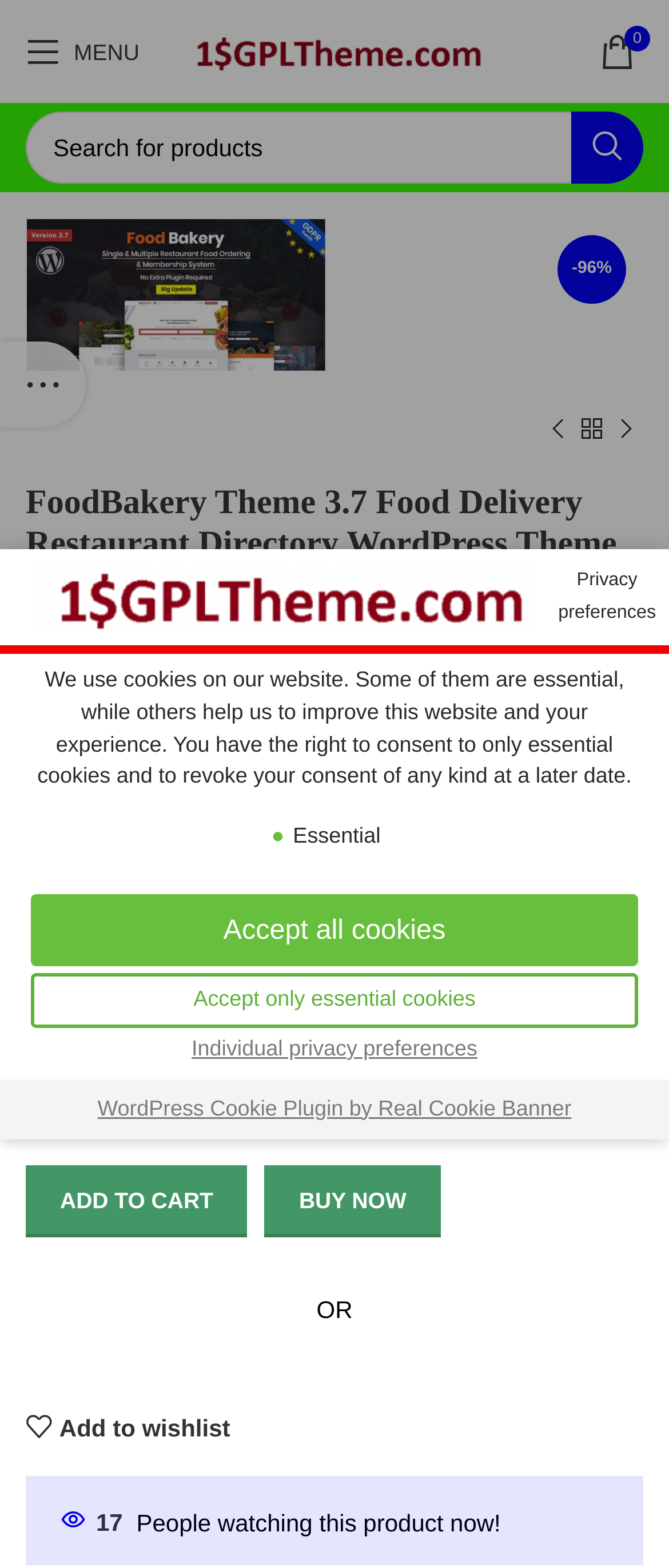Explain the features and main sections of the webpage comprehensively.

The webpage is about FoodBakery Theme, a WordPress restaurant theme. At the top, there is a dialog box titled "Privacy preferences" that occupies most of the screen. This dialog box has a heading "Privacy preferences" and a brief description of the website's cookie policy. Below the description, there are two buttons: "Accept all cookies" and "Accept only essential cookies". Additionally, there is a link to "Individual privacy preferences" and another link to "WordPress Cookie Plugin by Real Cookie Banner" at the bottom of the dialog box. Above the dialog box, there is a link to "Skip to consent choices".